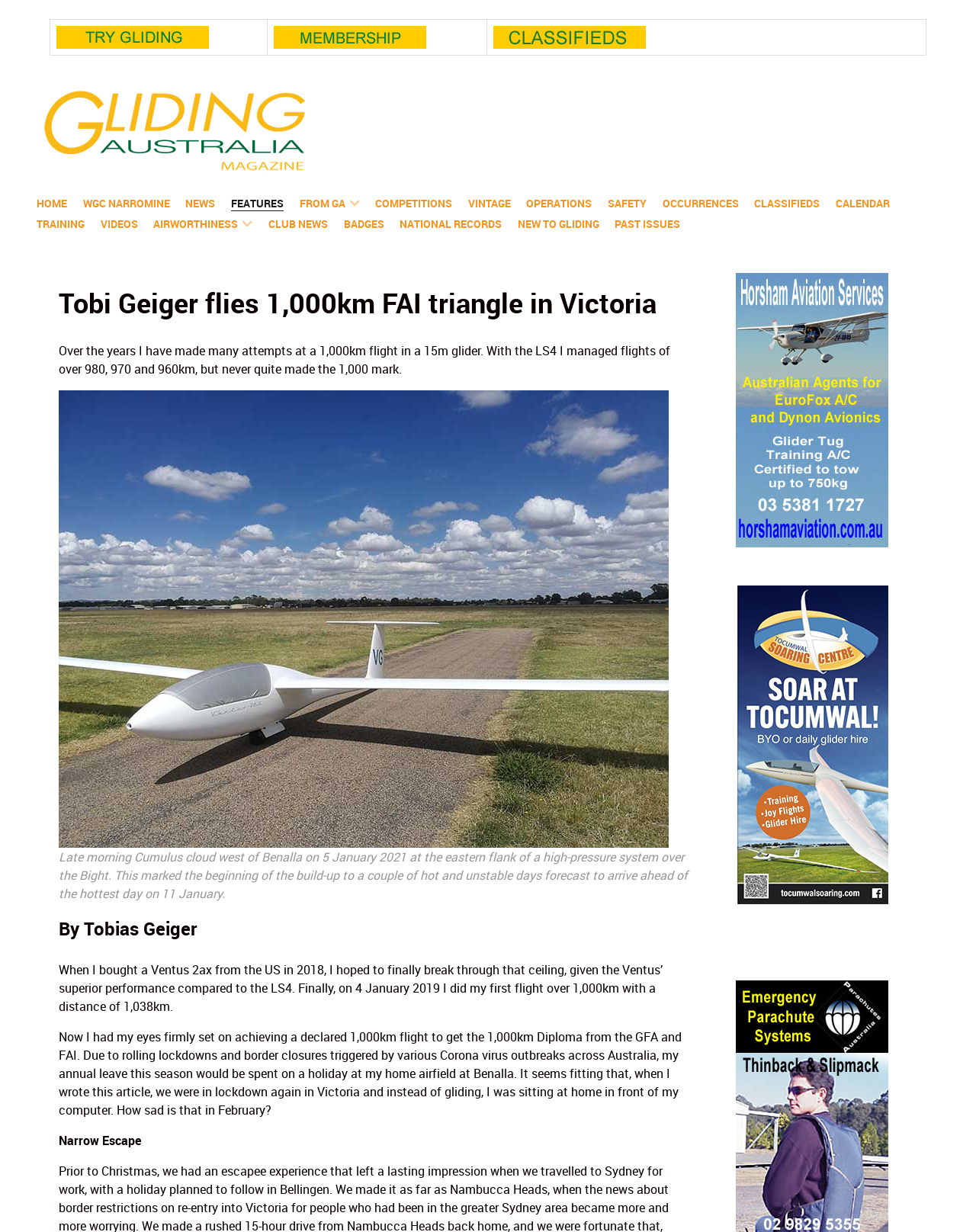What type of glider did Tobi Geiger use for his 1,000km flight?
Look at the image and provide a short answer using one word or a phrase.

Ventus 2ax